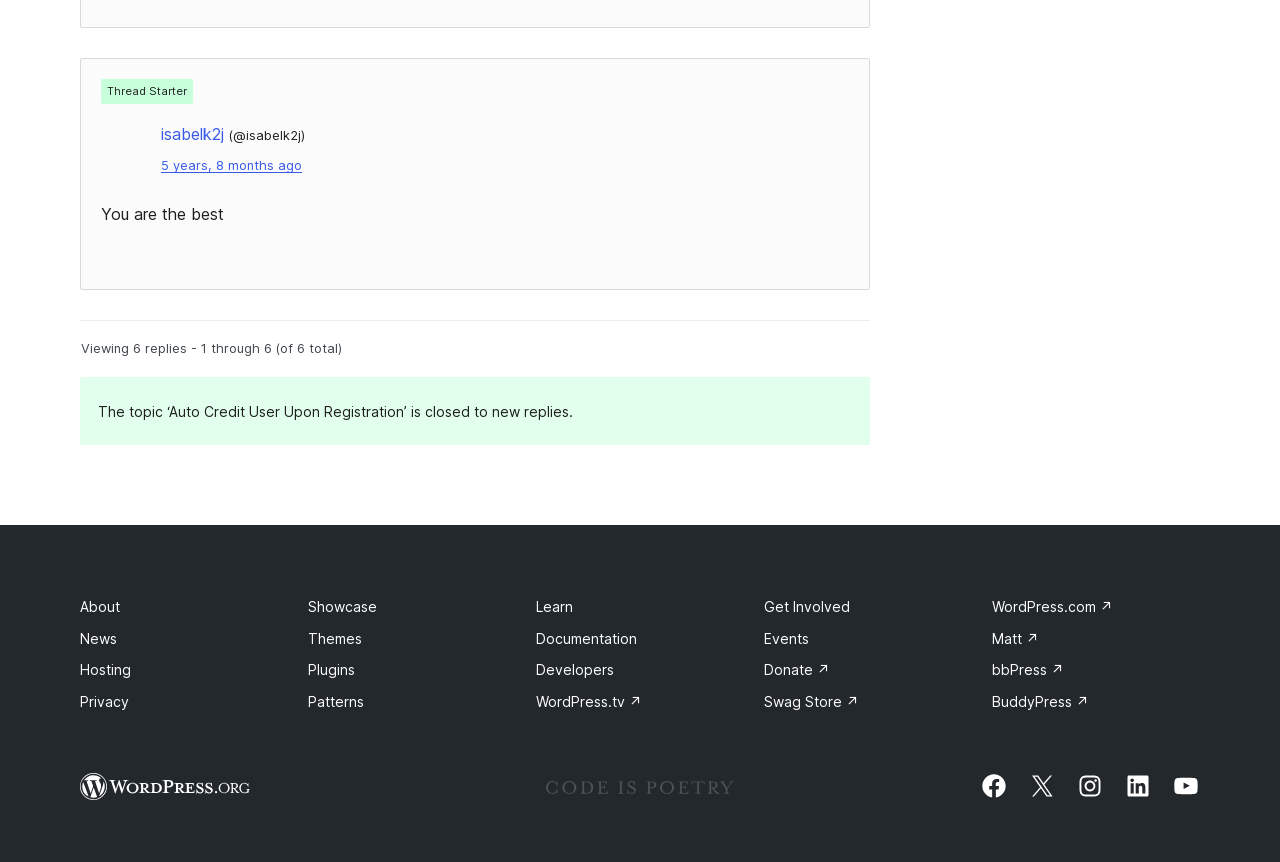Please identify the bounding box coordinates of the area I need to click to accomplish the following instruction: "View thread starter's profile".

[0.126, 0.144, 0.175, 0.168]